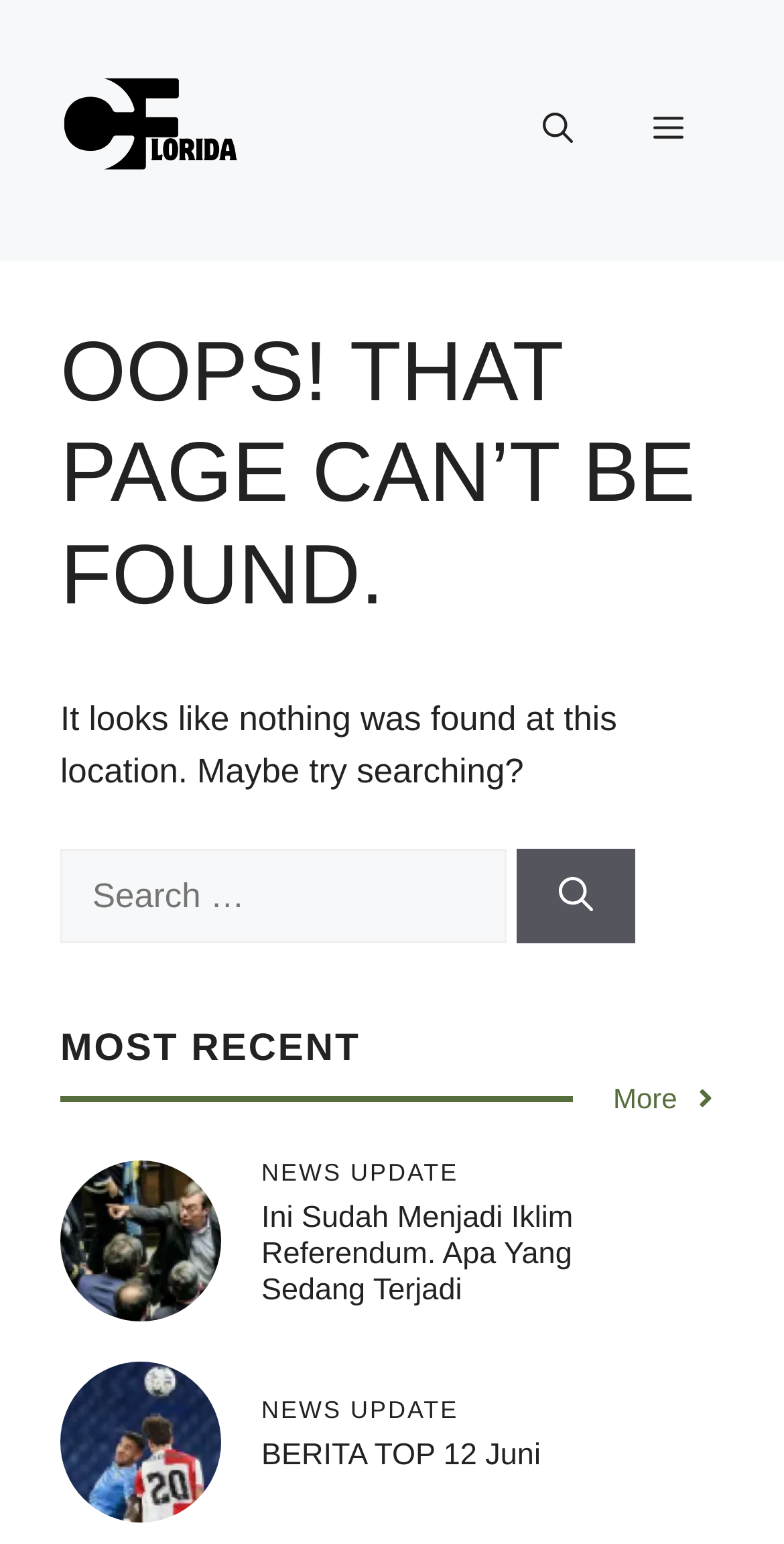What is the purpose of the 'MOST RECENT' section?
Using the image, elaborate on the answer with as much detail as possible.

The 'MOST RECENT' section is used to display recent content, as indicated by the heading 'MOST RECENT' and the link labeled 'More', which suggests that there is more recent content available.